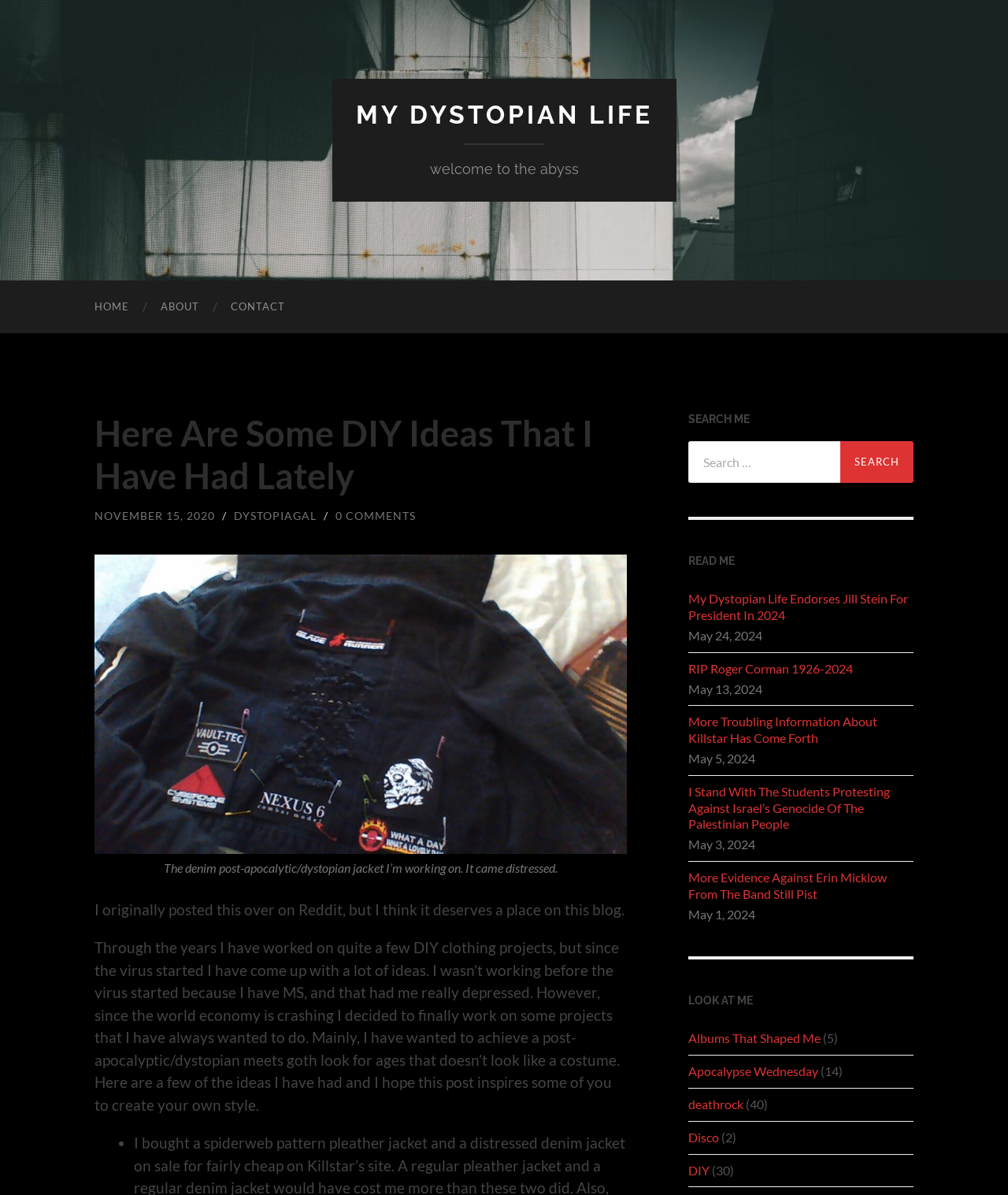Provide an in-depth description of the elements and layout of the webpage.

This webpage is a blog post titled "Here Are Some DIY Ideas That I Have Had Lately" on a website called "My Dystopian Life". At the top of the page, there is a navigation menu with links to "HOME", "ABOUT", and "CONTACT". Below the navigation menu, there is a heading with the title of the blog post, followed by a link to the date "NOVEMBER 15, 2020" and a link to the author "DYSTOPIAGAL".

The main content of the page is a blog post about DIY clothing projects, specifically focused on creating a post-apocalyptic/dystopian meets goth look. The post includes a figure with a caption describing a denim jacket, followed by a block of text explaining the inspiration behind the project. The text also mentions that the author has been working on several DIY projects since the start of the pandemic.

Below the main content, there are several sections with headings "SEARCH ME", "READ ME", and "LOOK AT ME". The "SEARCH ME" section contains a search bar with a button to search the website. The "READ ME" section contains a list of links to other blog posts, including titles such as "My Dystopian Life Endorses Jill Stein For President In 2024" and "More Troubling Information About Killstar Has Come Forth". The "LOOK AT ME" section contains links to categories such as "Albums That Shaped Me", "Apocalypse Wednesday", and "DIY", each with a number in parentheses indicating the number of posts in that category.

Throughout the page, there are several links and buttons, including a link to the website's title "MY DYSTOPIAN LIFE" at the top, and a figcaption with a description of the image. The overall layout of the page is organized, with clear headings and concise text.